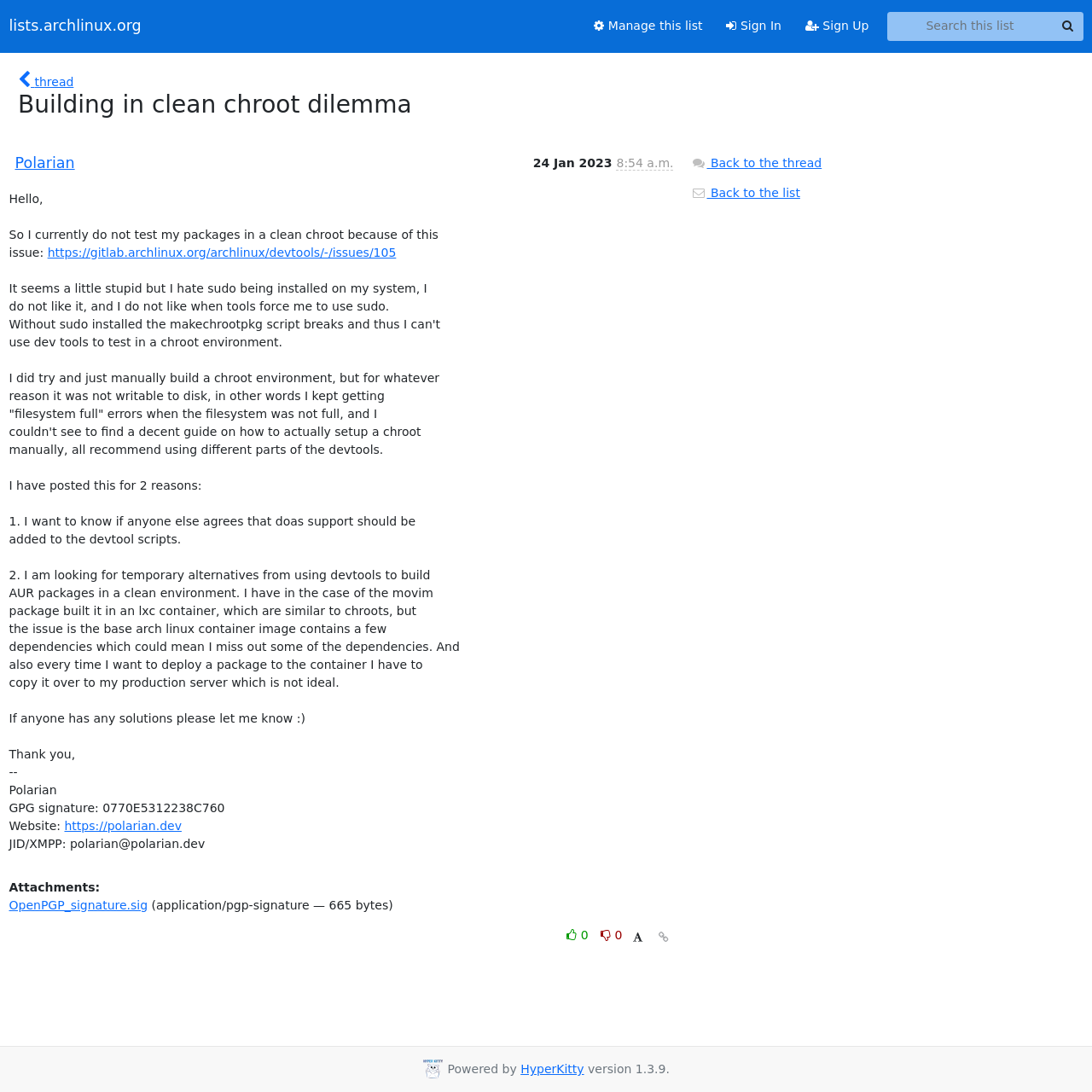Respond with a single word or phrase for the following question: 
What is the date of the post?

24 Jan 2023